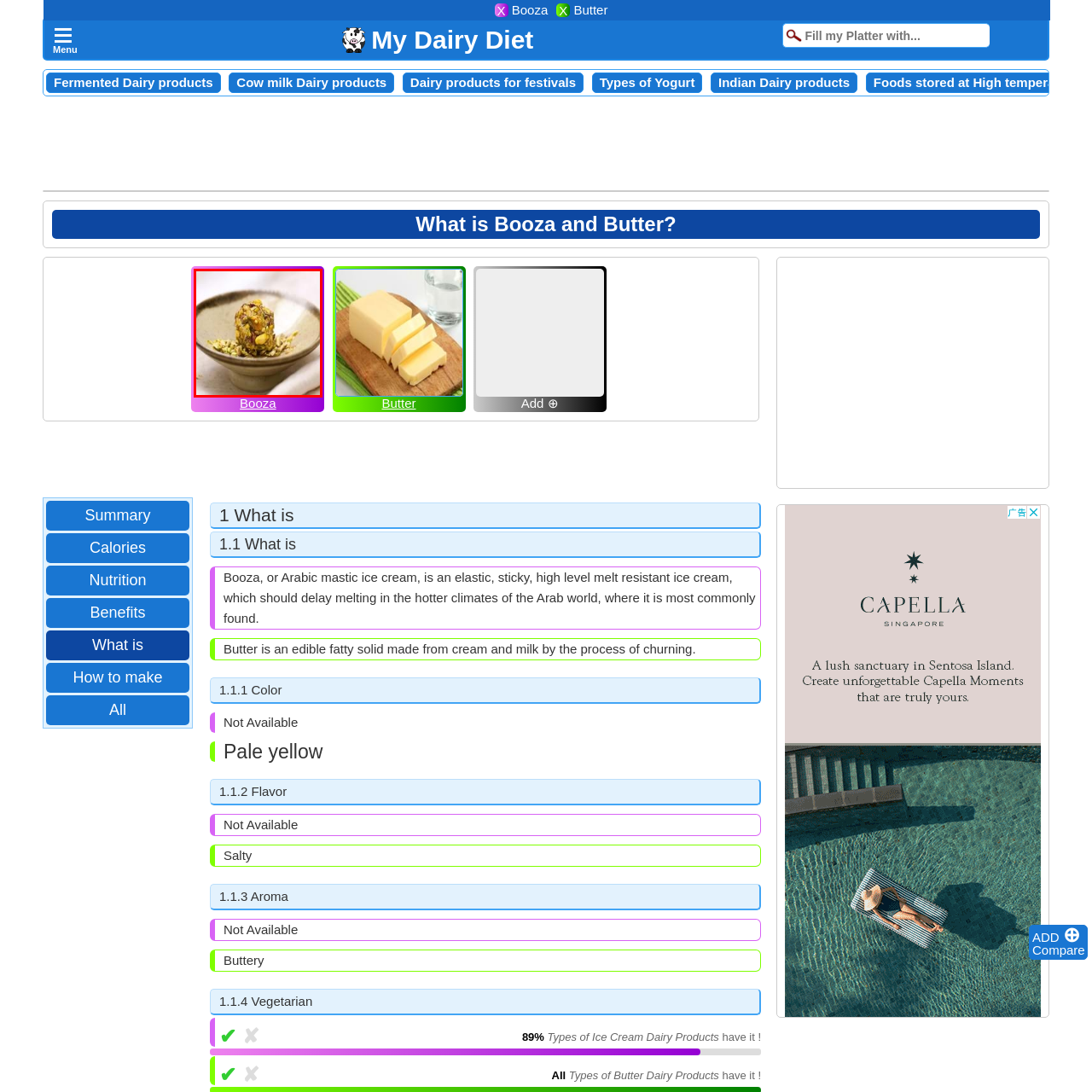Focus on the picture inside the red-framed area and provide a one-word or short phrase response to the following question:
What is the color of the bowl?

Neutral